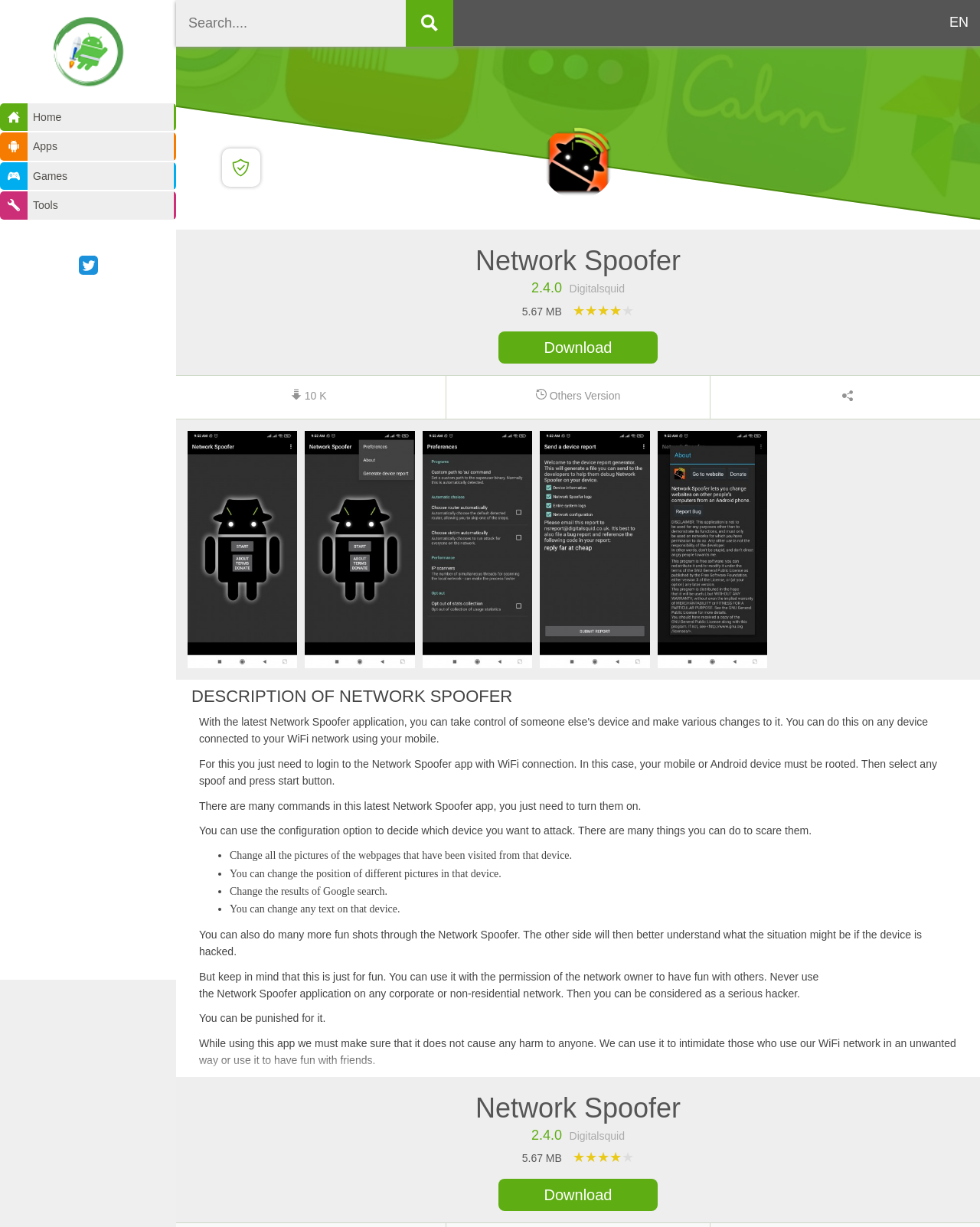Find the bounding box coordinates of the clickable area required to complete the following action: "Click the 'Twitter' link".

[0.075, 0.204, 0.105, 0.232]